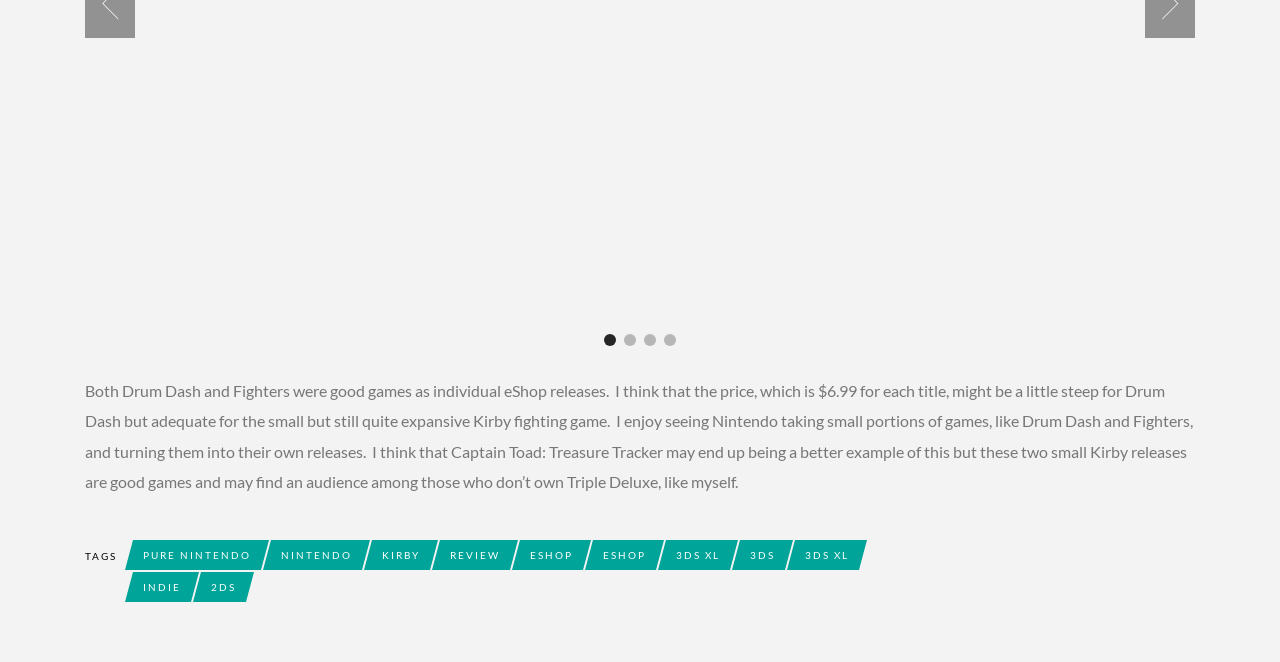Pinpoint the bounding box coordinates of the area that must be clicked to complete this instruction: "Click on the link to PURE NINTENDO".

[0.104, 0.816, 0.204, 0.862]